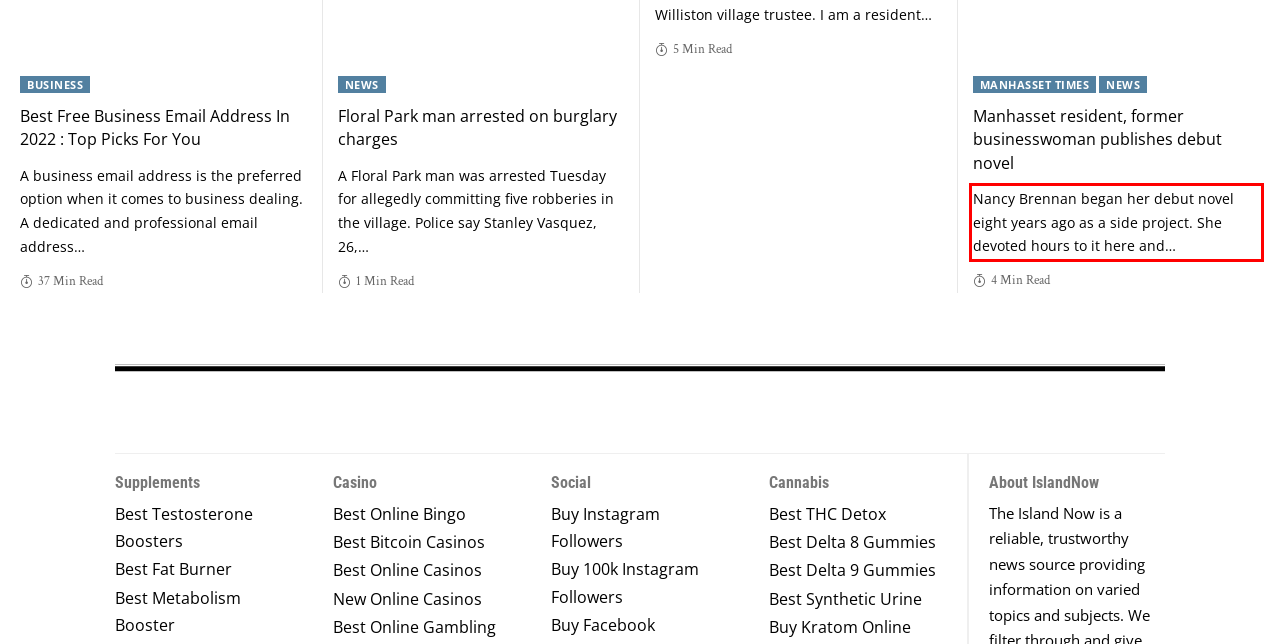The screenshot you have been given contains a UI element surrounded by a red rectangle. Use OCR to read and extract the text inside this red rectangle.

Nancy Brennan began her debut novel eight years ago as a side project. She devoted hours to it here and…